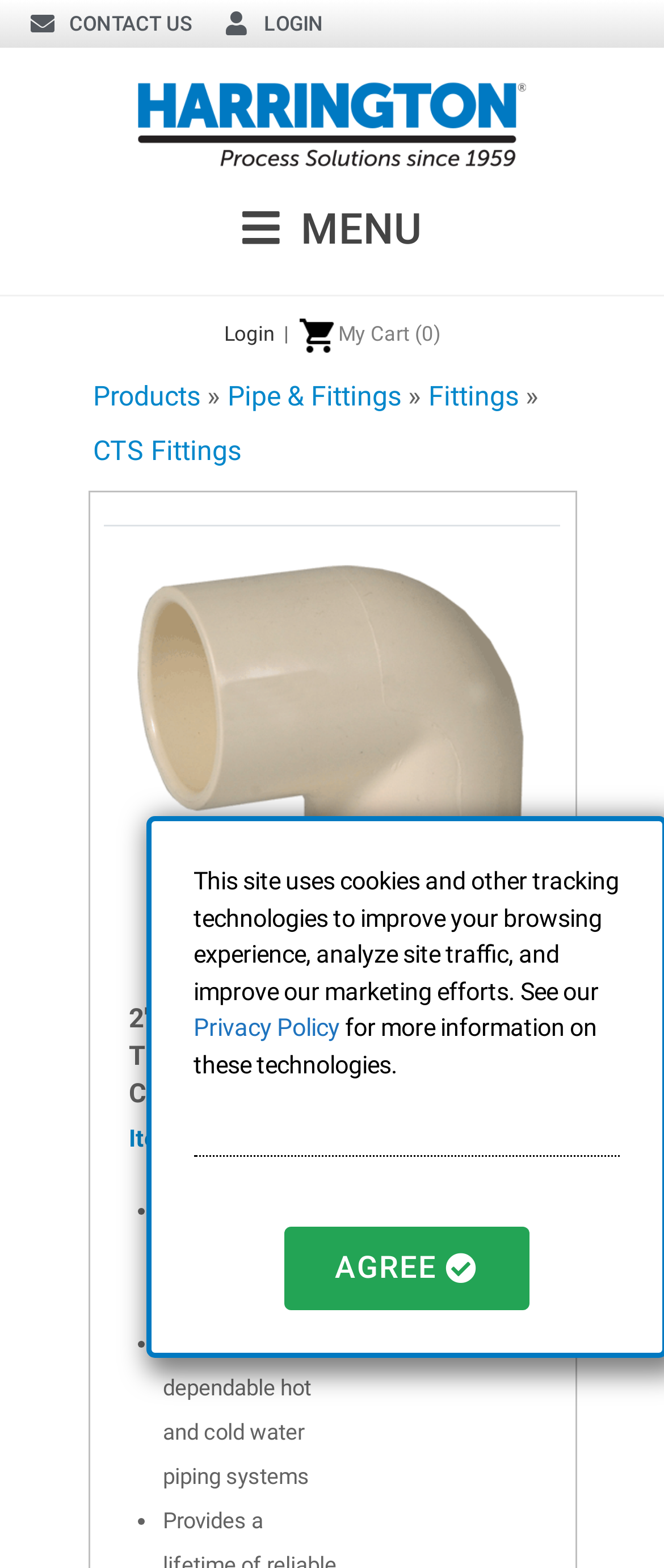Specify the bounding box coordinates of the region I need to click to perform the following instruction: "Click on Pipe & Fittings". The coordinates must be four float numbers in the range of 0 to 1, i.e., [left, top, right, bottom].

[0.342, 0.242, 0.604, 0.263]